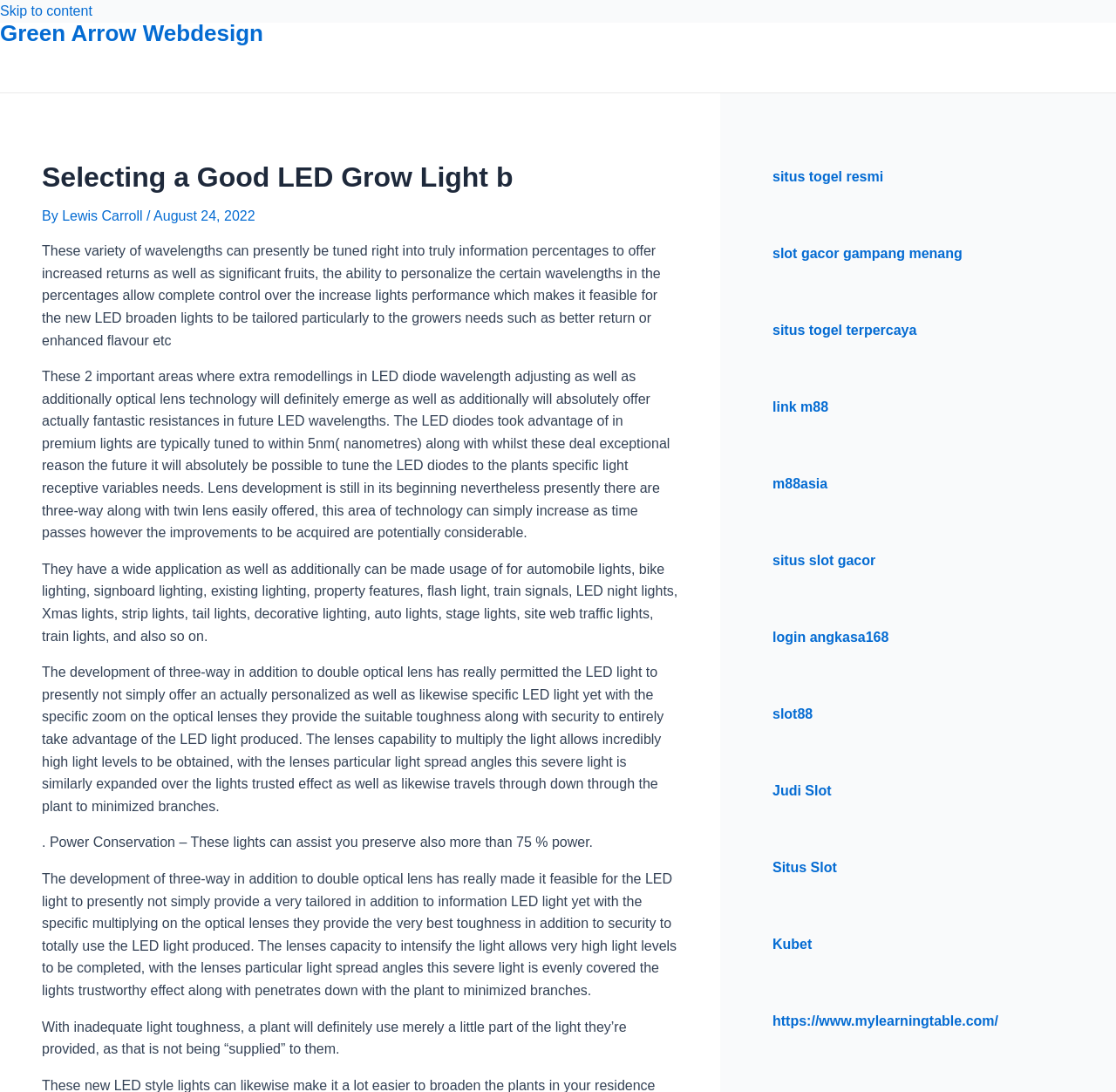What is the topic of the article?
Please look at the screenshot and answer in one word or a short phrase.

LED Grow Light